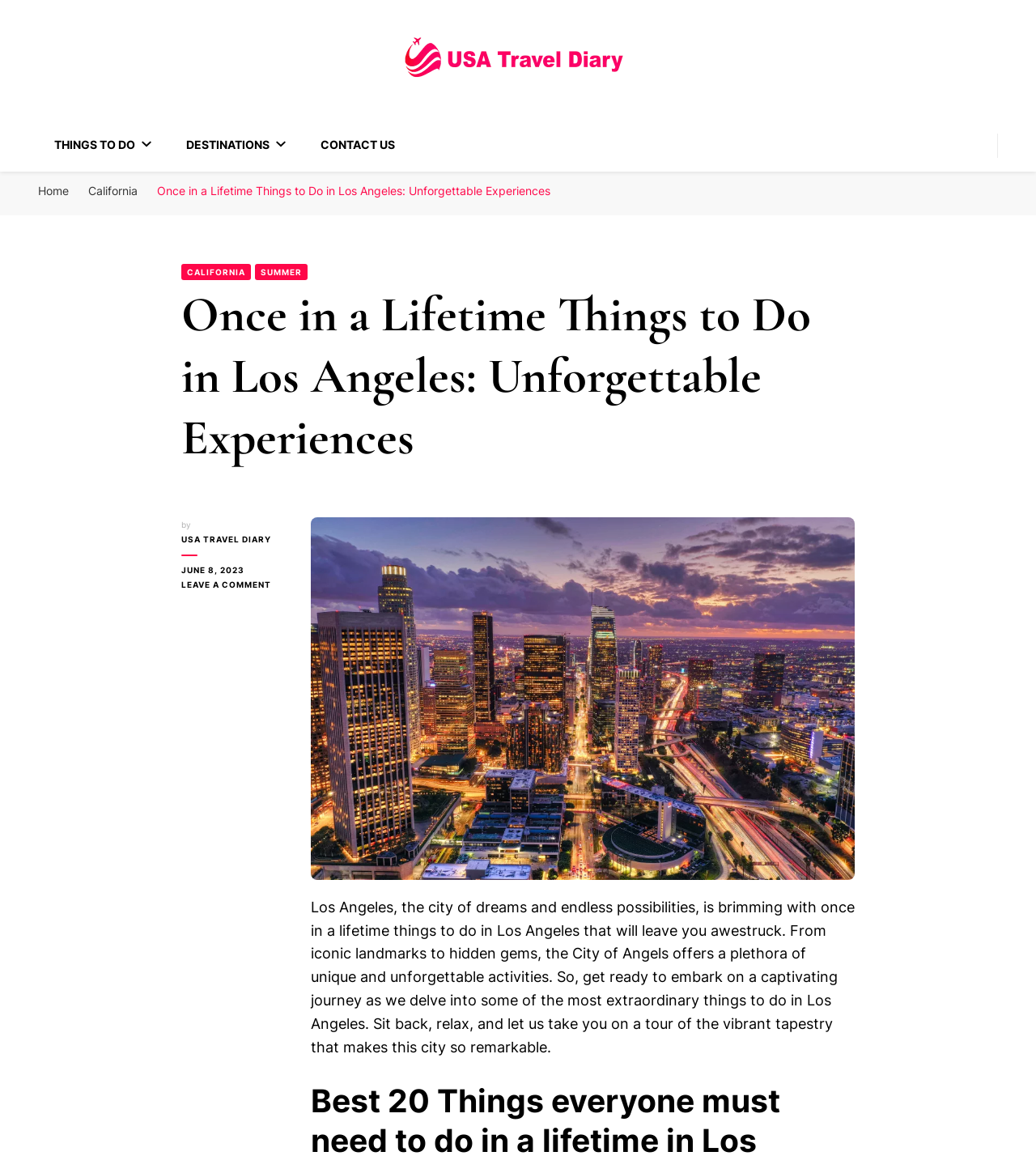Determine the bounding box coordinates of the region to click in order to accomplish the following instruction: "Read the article about Once in a Lifetime Things to Do in Los Angeles". Provide the coordinates as four float numbers between 0 and 1, specifically [left, top, right, bottom].

[0.175, 0.246, 0.825, 0.405]